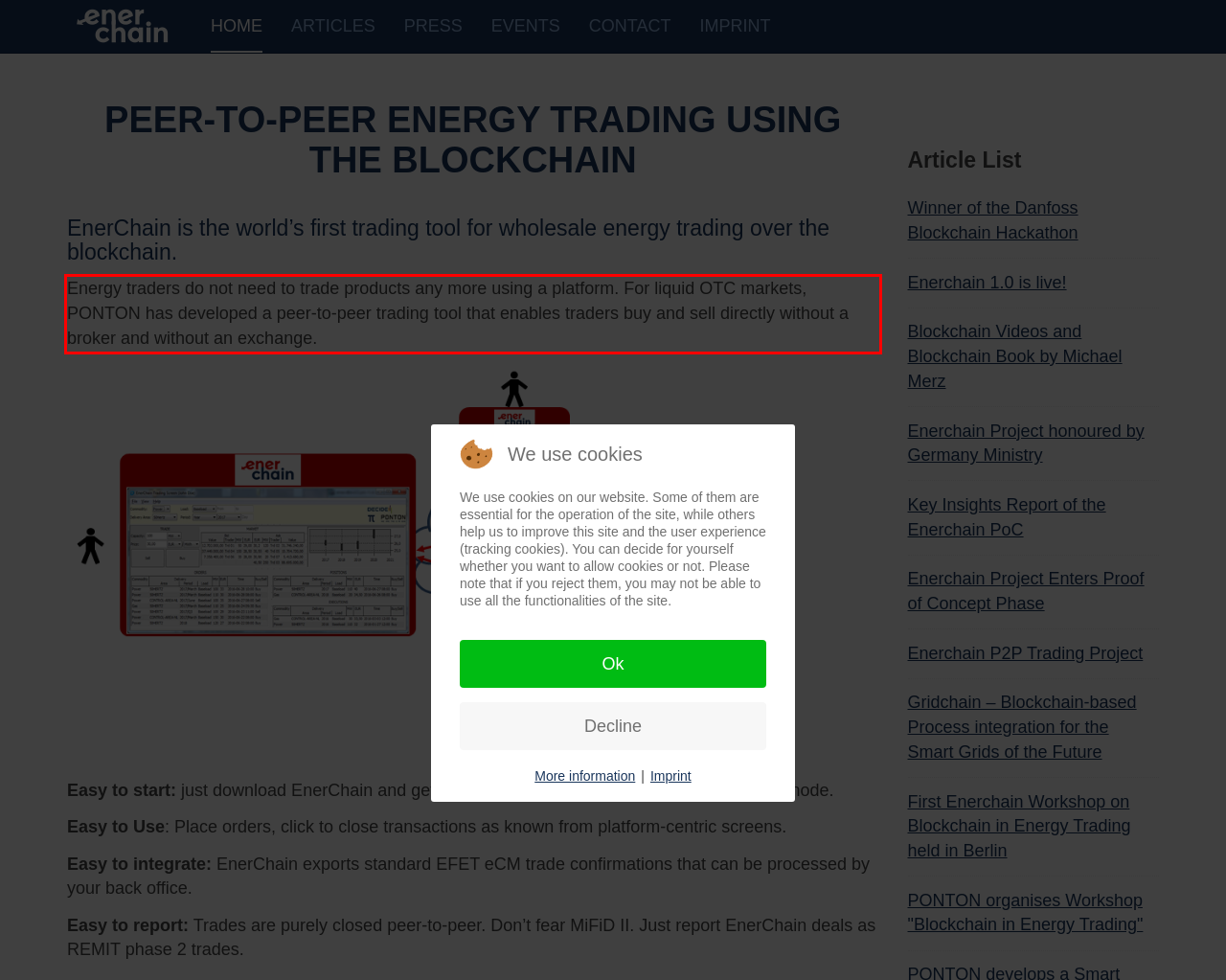Using the provided screenshot of a webpage, recognize and generate the text found within the red rectangle bounding box.

Energy traders do not need to trade products any more using a platform. For liquid OTC markets, PONTON has developed a peer-to-peer trading tool that enables traders buy and sell directly without a broker and without an exchange.